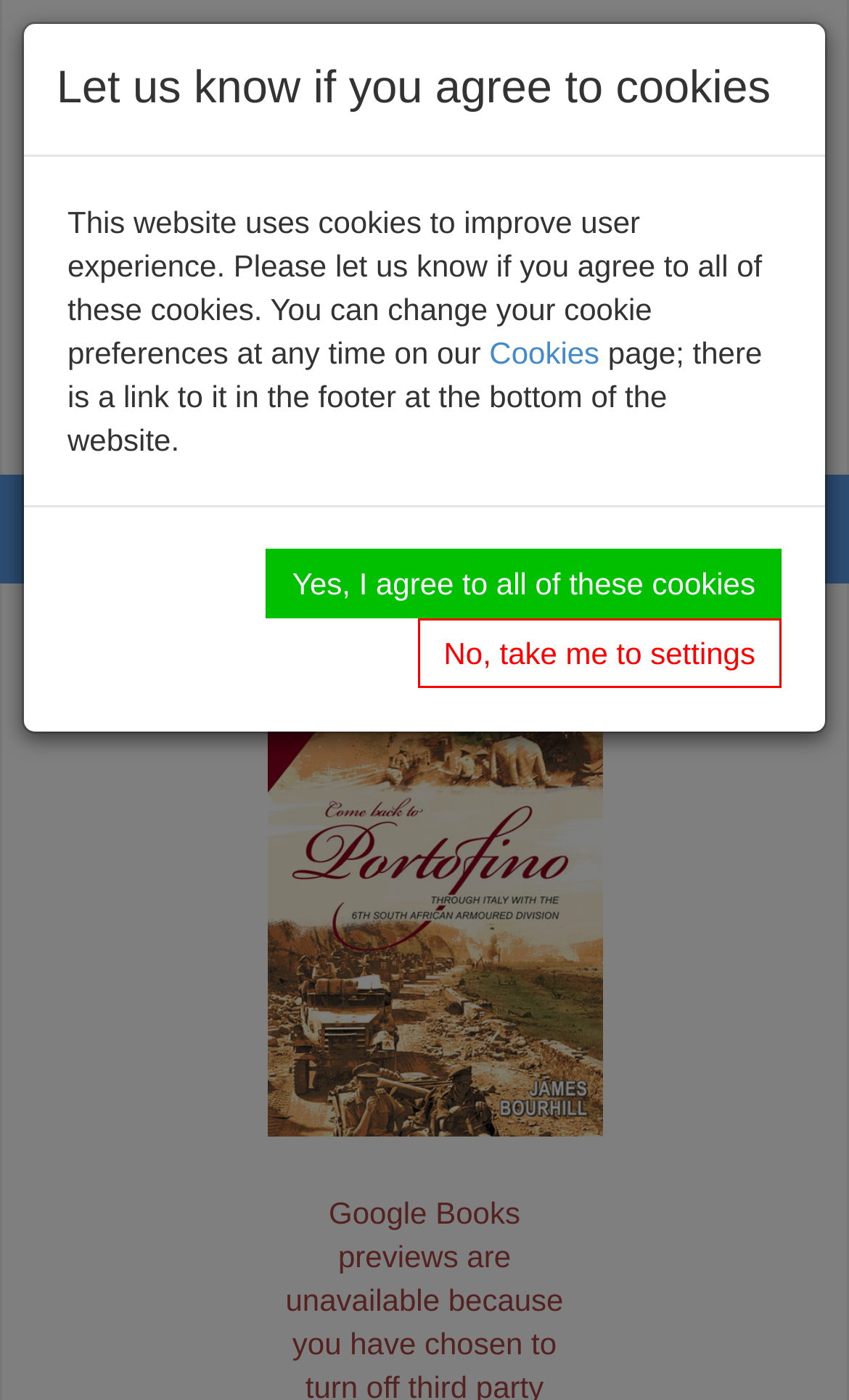Review the image closely and give a comprehensive answer to the question: What is the name of the book?

I found the answer by looking at the link with the text 'Come Back To Portofino' which is likely to be the title of the book.